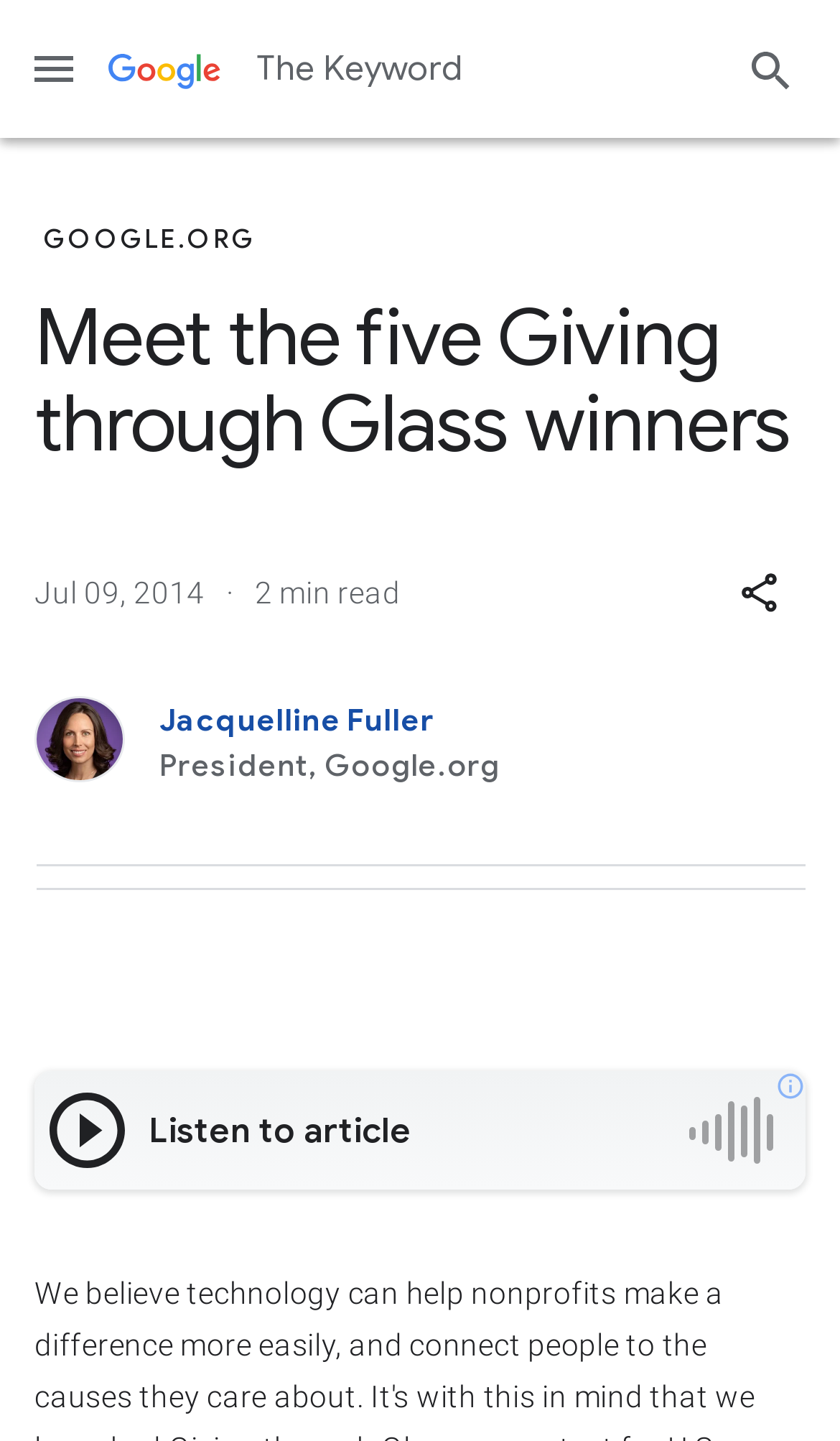Bounding box coordinates should be provided in the format (top-left x, top-left y, bottom-right x, bottom-right y) with all values between 0 and 1. Identify the bounding box for this UI element: Jacquelline Fuller President, Google.org

[0.041, 0.483, 0.959, 0.546]